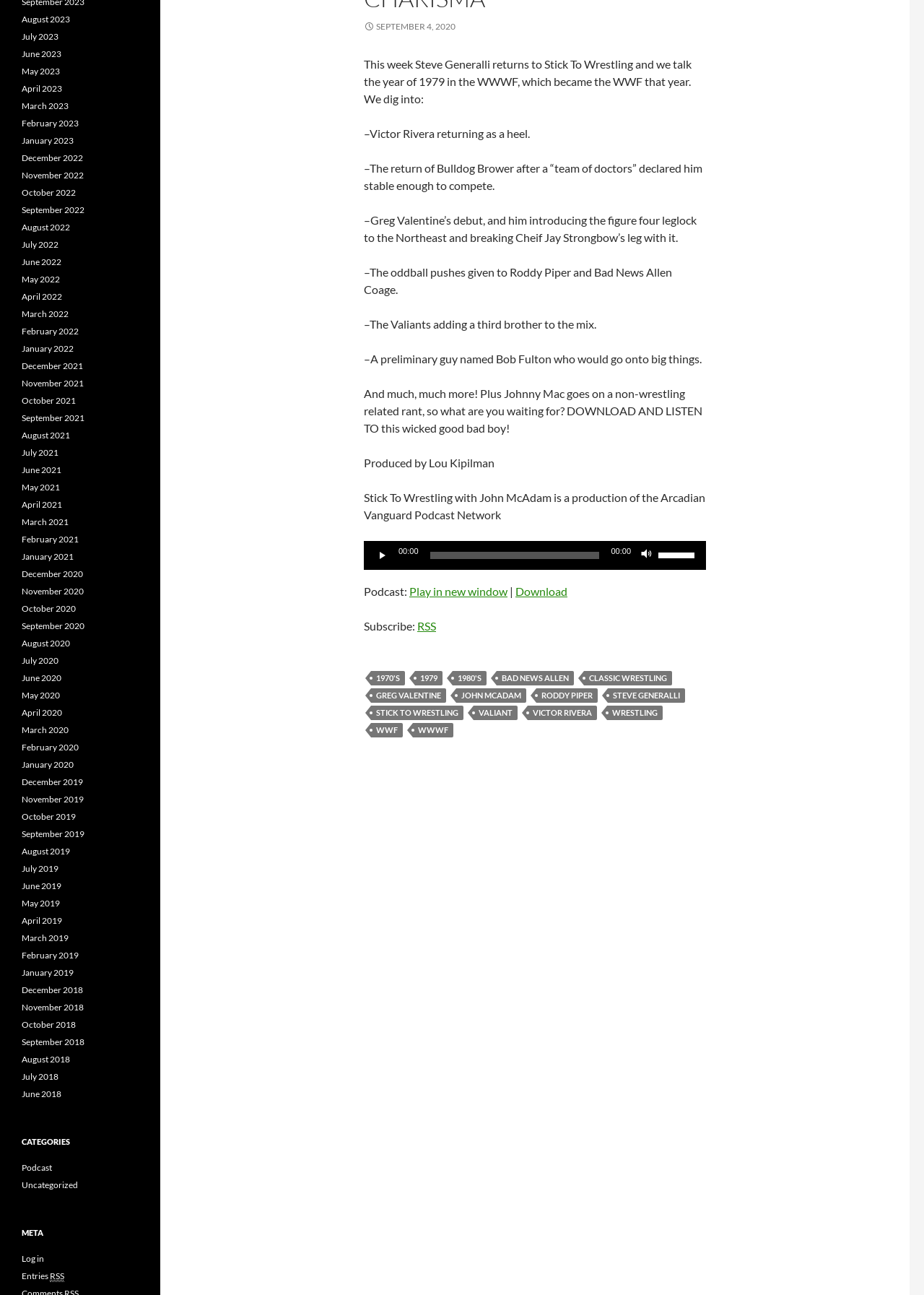Identify the bounding box coordinates of the clickable region necessary to fulfill the following instruction: "Go to the Stick To Wrestling page". The bounding box coordinates should be four float numbers between 0 and 1, i.e., [left, top, right, bottom].

[0.402, 0.545, 0.502, 0.556]